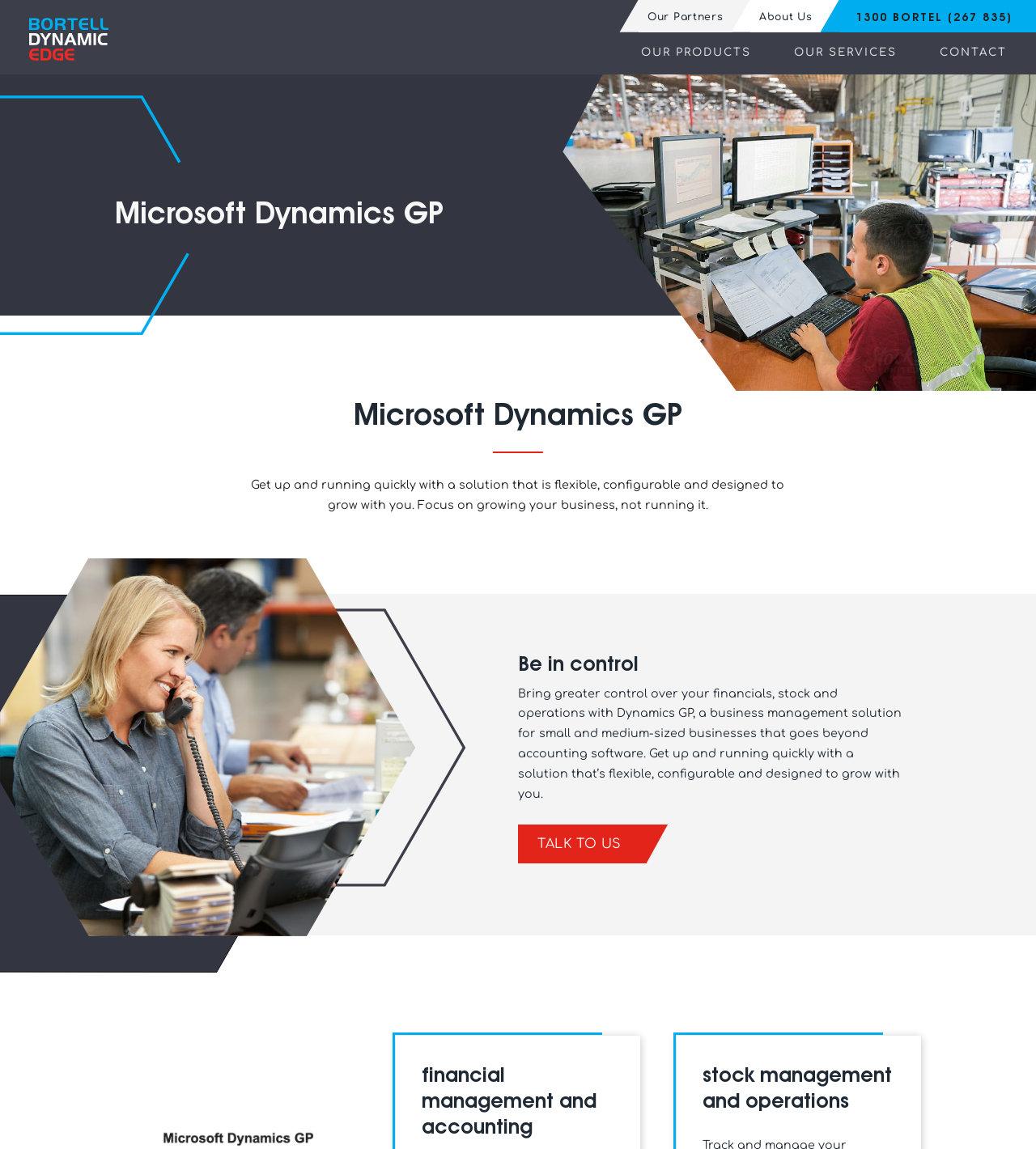Reply to the question with a single word or phrase:
What is the purpose of Dynamics GP?

Business management solution